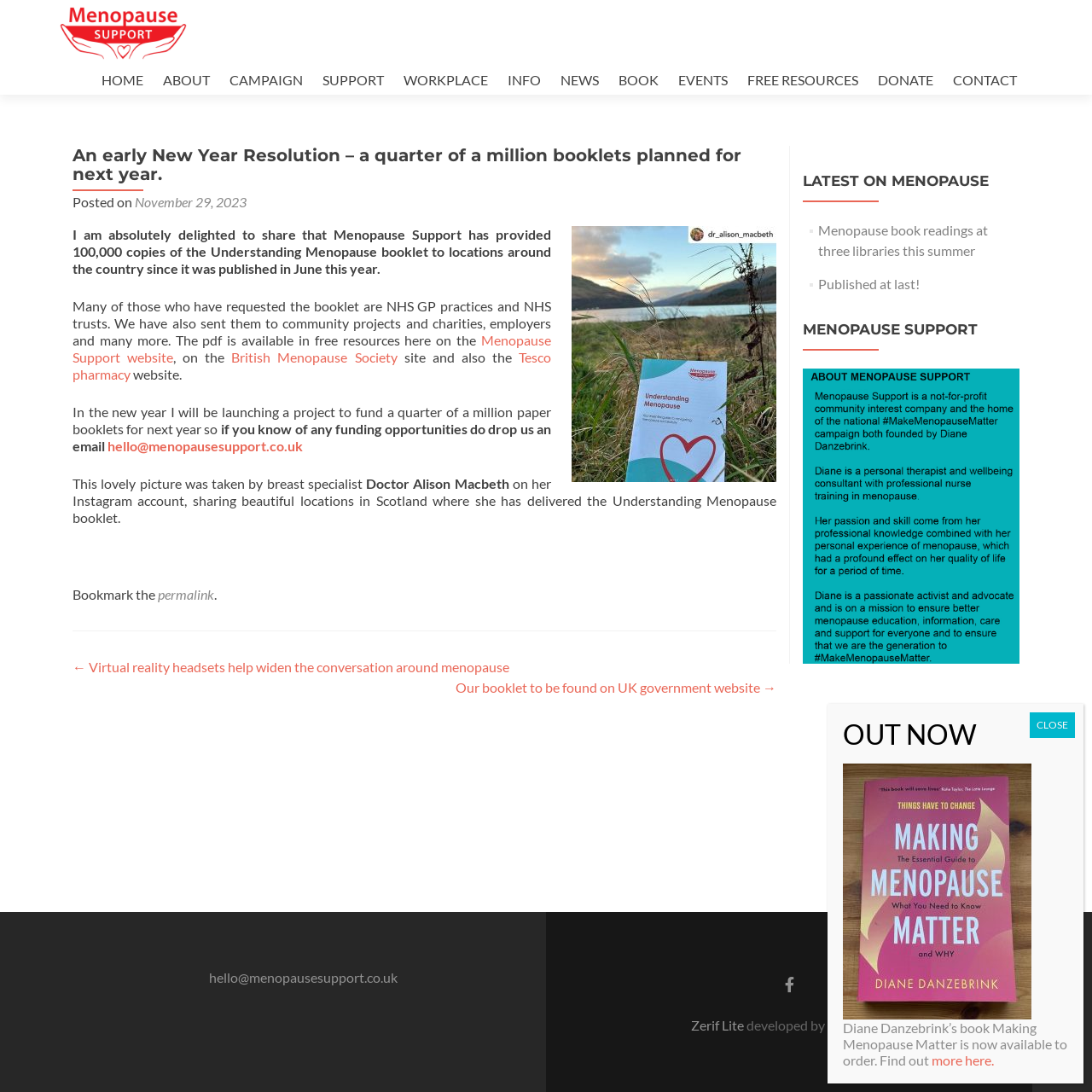Please predict the bounding box coordinates of the element's region where a click is necessary to complete the following instruction: "Read more about the book". The coordinates should be represented by four float numbers between 0 and 1, i.e., [left, top, right, bottom].

[0.772, 0.699, 0.978, 0.978]